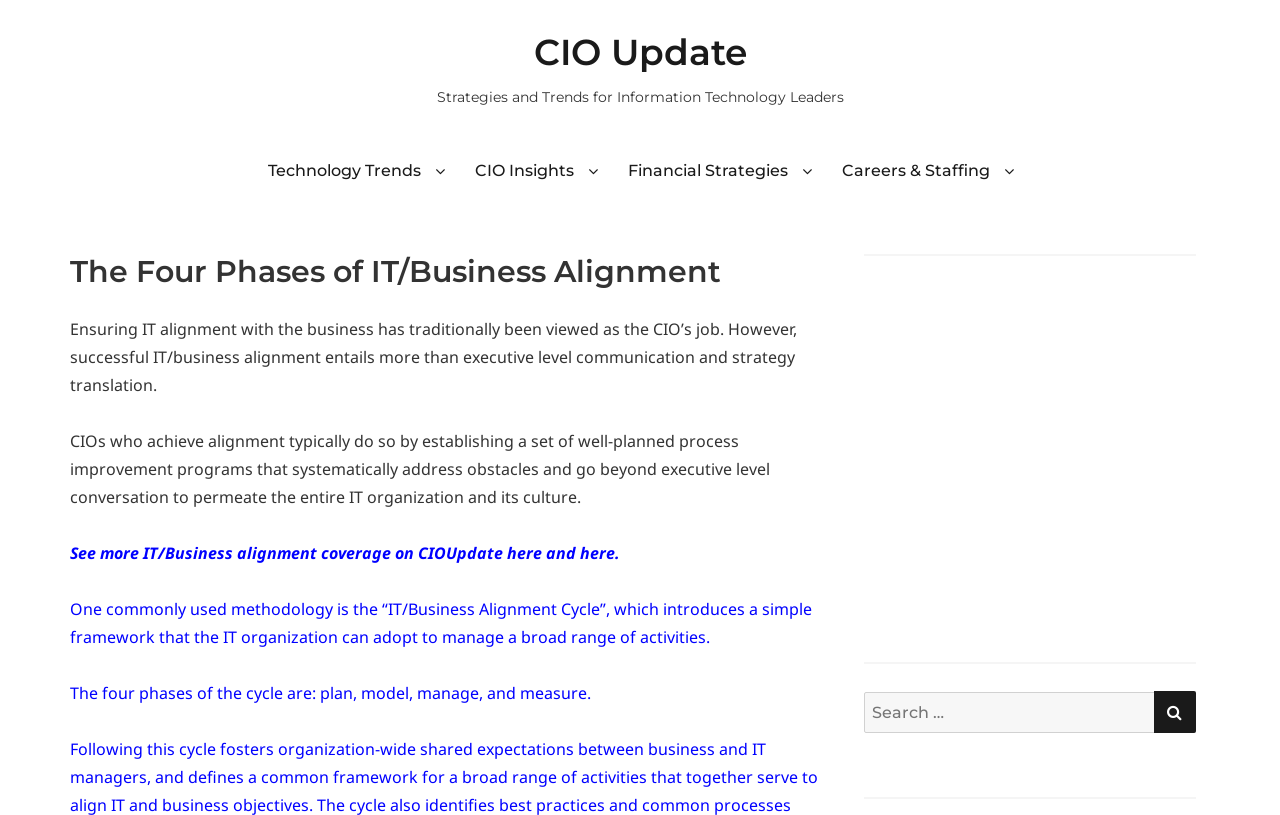Identify the bounding box coordinates of the region that needs to be clicked to carry out this instruction: "Go to Technology Trends". Provide these coordinates as four float numbers ranging from 0 to 1, i.e., [left, top, right, bottom].

[0.198, 0.183, 0.357, 0.235]